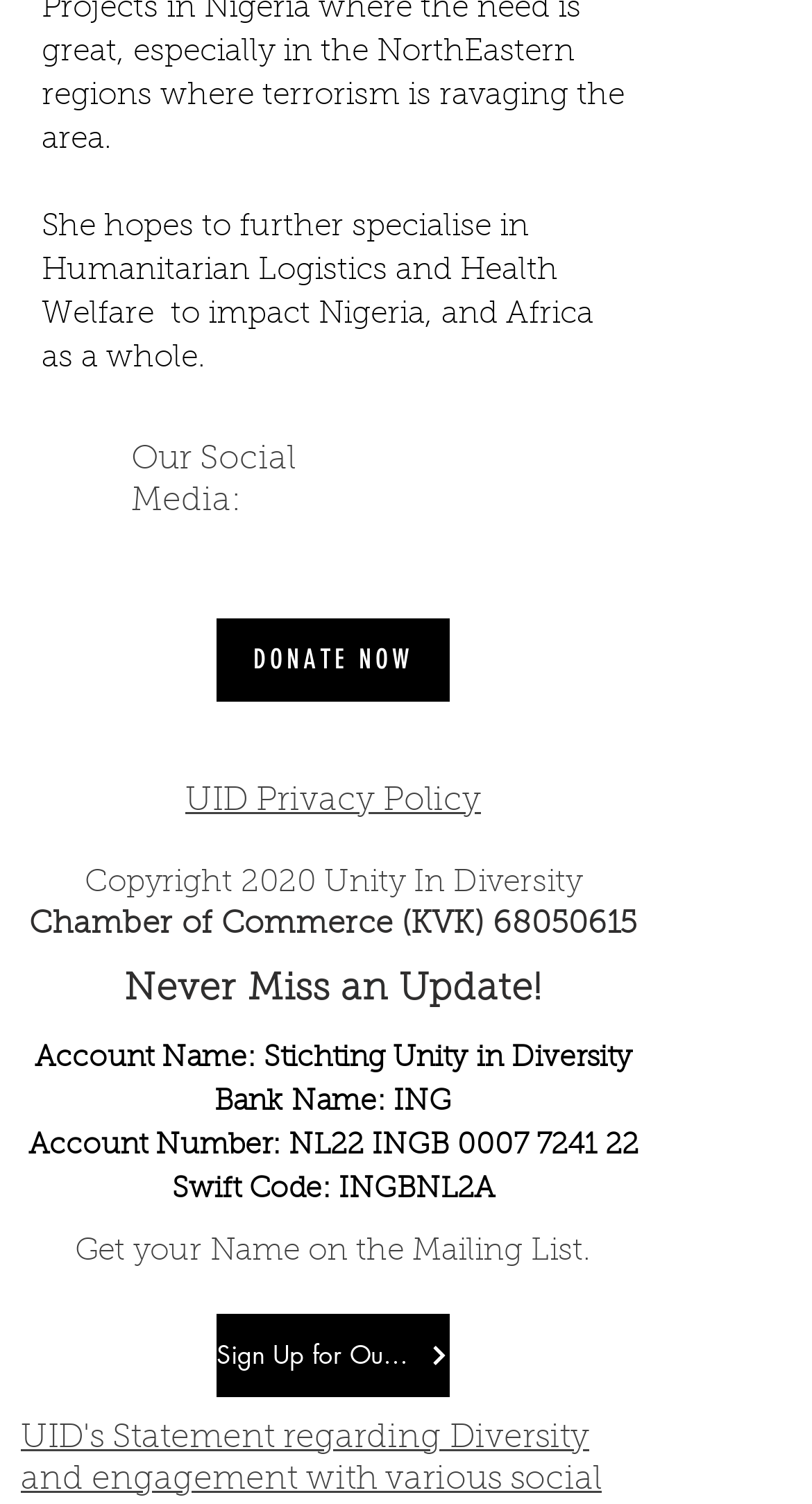Please determine the bounding box coordinates of the clickable area required to carry out the following instruction: "Read UID Privacy Policy". The coordinates must be four float numbers between 0 and 1, represented as [left, top, right, bottom].

[0.228, 0.522, 0.592, 0.544]